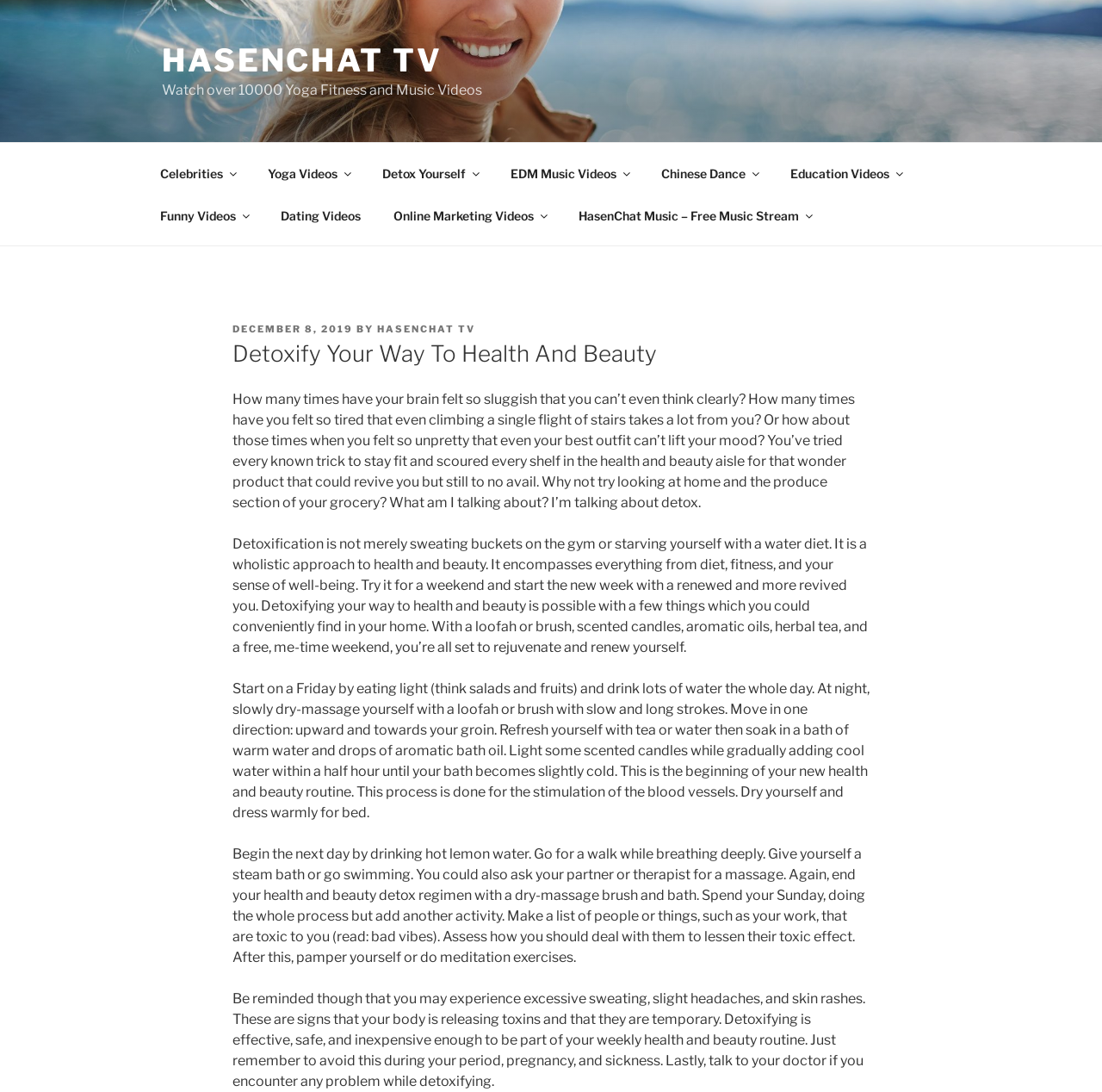Please determine the bounding box coordinates of the element's region to click in order to carry out the following instruction: "Read about detox yourself". The coordinates should be four float numbers between 0 and 1, i.e., [left, top, right, bottom].

[0.333, 0.139, 0.447, 0.178]